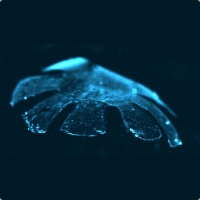What happens to the structure when stimulated by electricity?
Give a one-word or short phrase answer based on the image.

It contracts